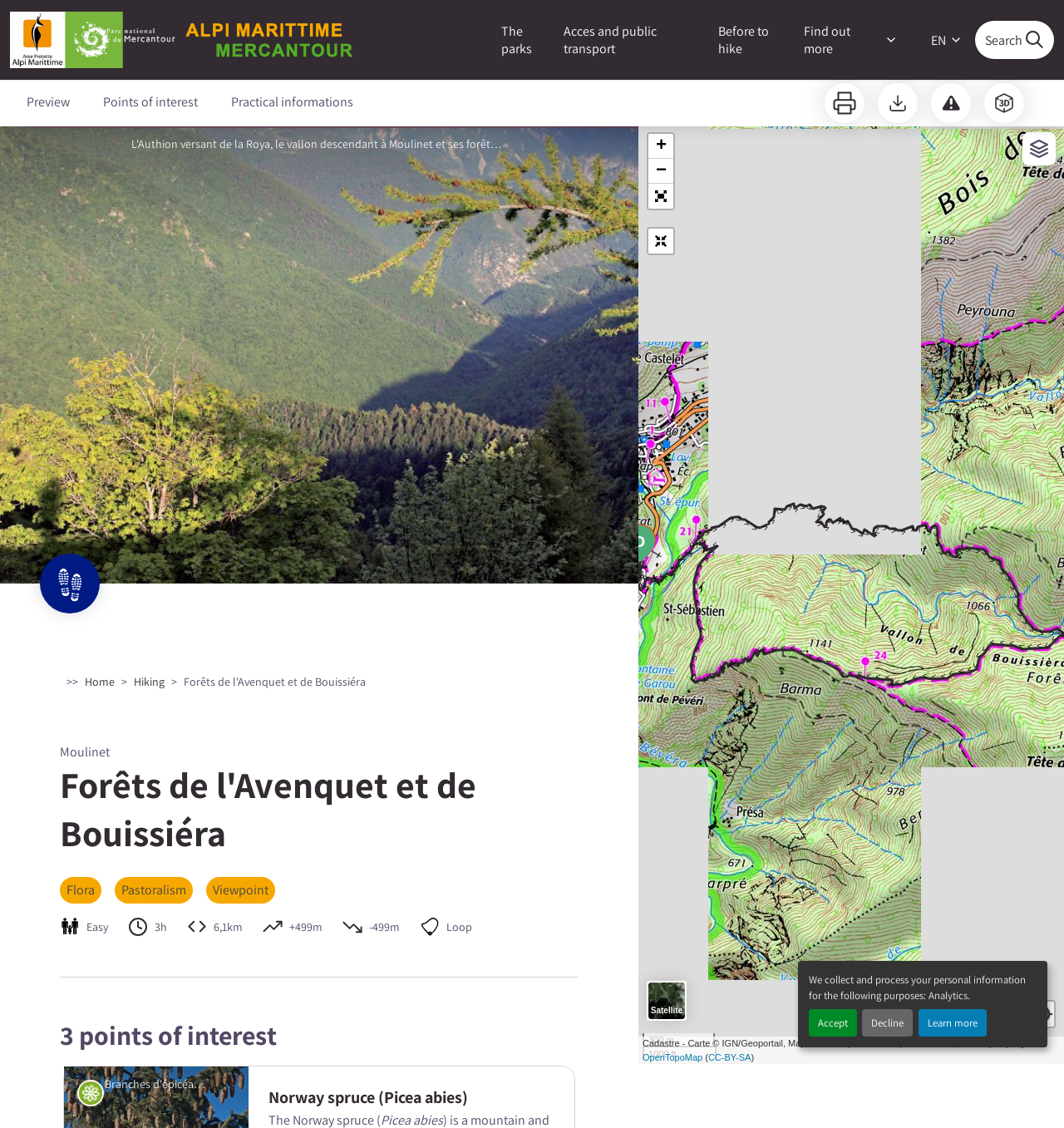Locate the UI element described as follows: "View picture in full screen". Return the bounding box coordinates as four float numbers between 0 and 1 in the order [left, top, right, bottom].

[0.0, 0.112, 0.6, 0.517]